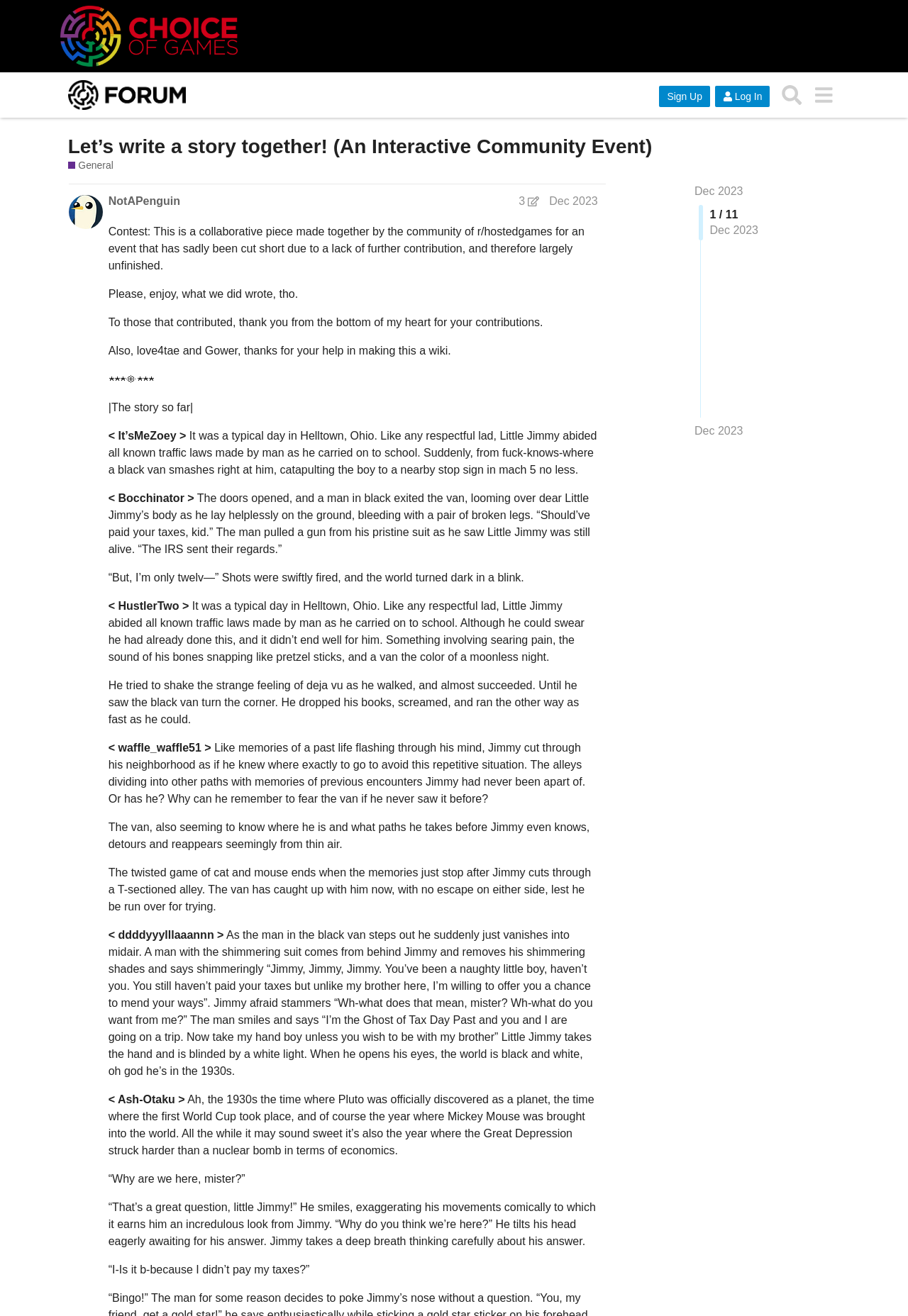Find the bounding box coordinates of the UI element according to this description: "Dec 2023".

[0.605, 0.148, 0.658, 0.157]